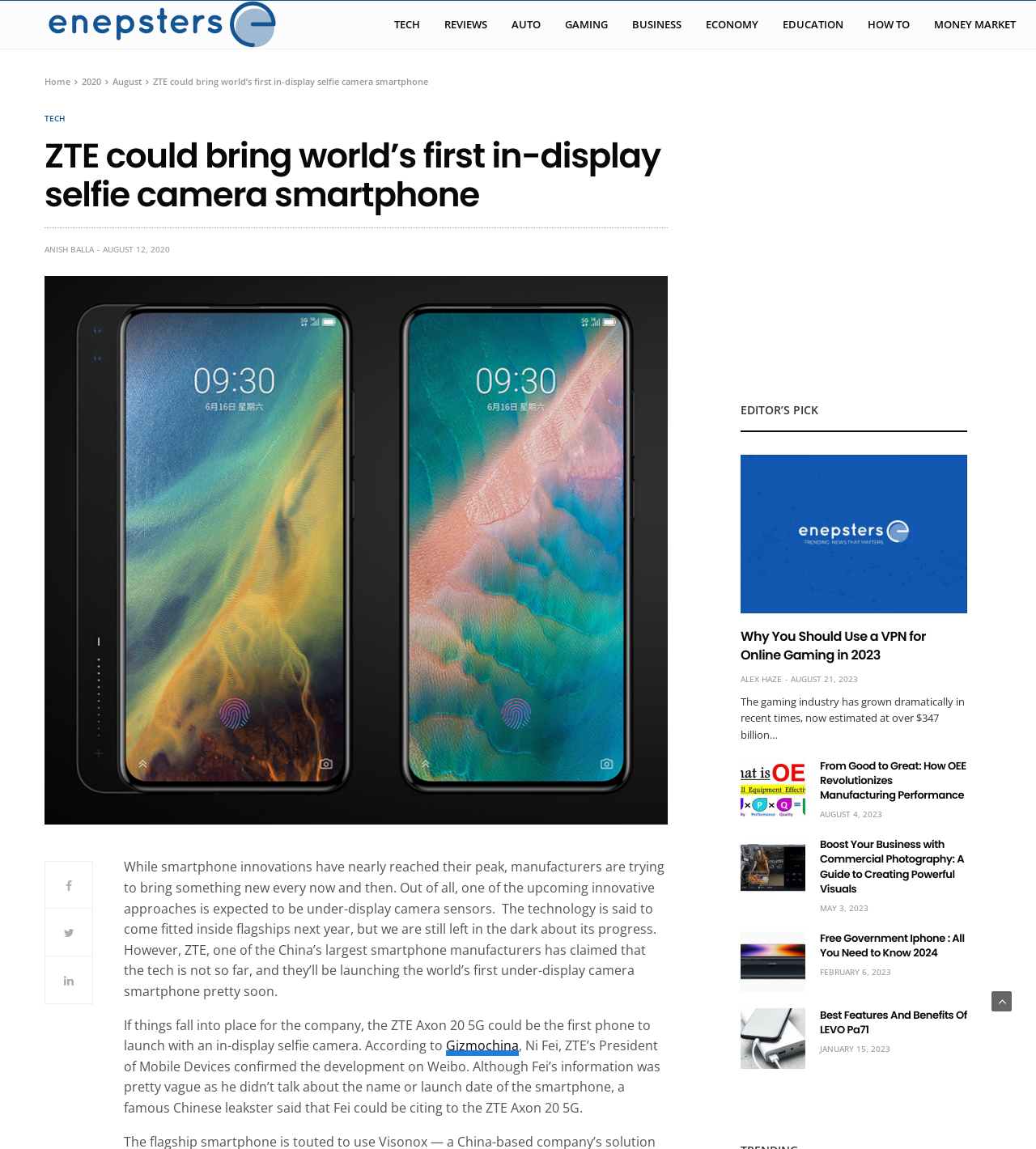Provide the bounding box coordinates for the area that should be clicked to complete the instruction: "Click on the 'Why You Should Use a VPN for Online Gaming in 2023' link".

[0.715, 0.395, 0.934, 0.534]